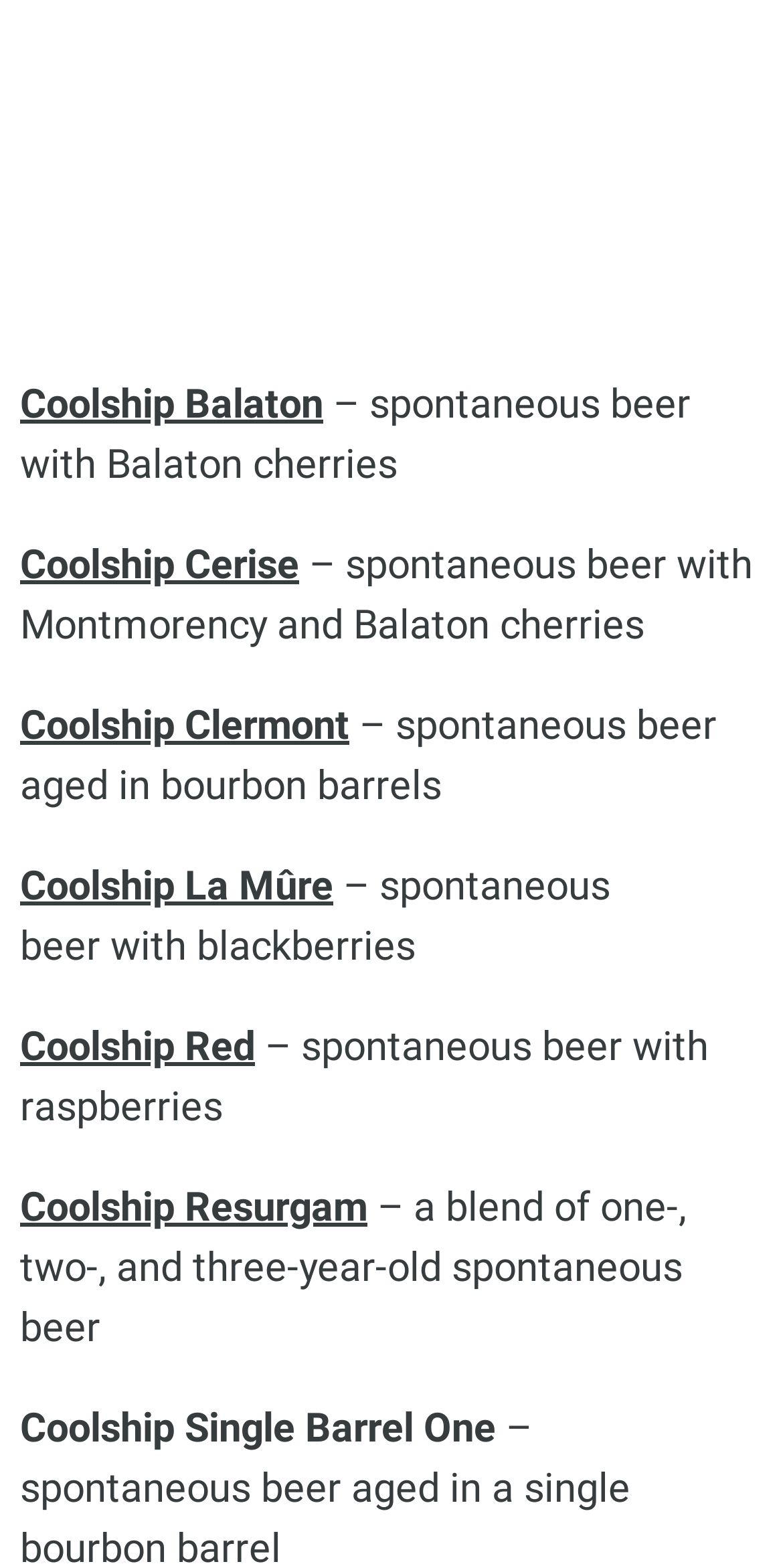How many Coolship beers are listed?
Refer to the image and offer an in-depth and detailed answer to the question.

I counted the number of links with 'Coolship' in their text, which are Coolship Balaton, Coolship Cerise, Coolship Clermont, Coolship La Mûre, Coolship Red, Coolship Resurgam, and Coolship Single Barrel One.